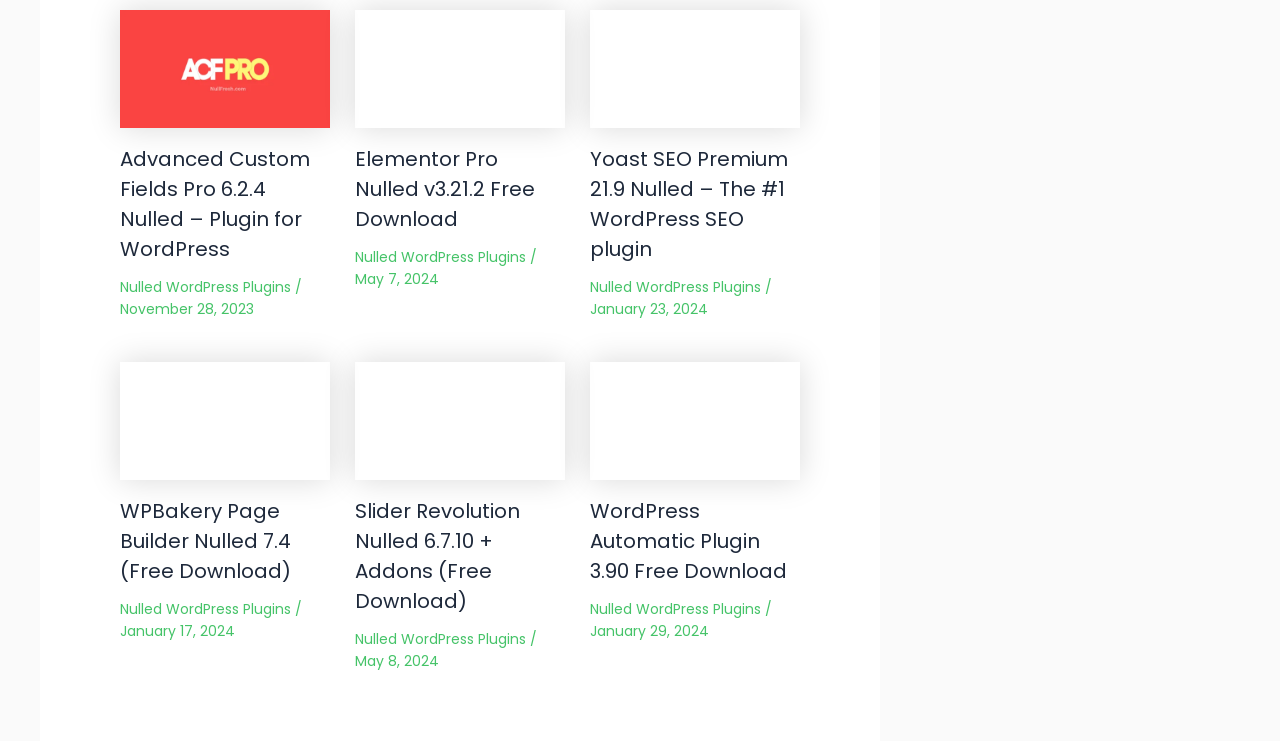How many plugins have 'Nulled' in their name?
Please provide a single word or phrase in response based on the screenshot.

5